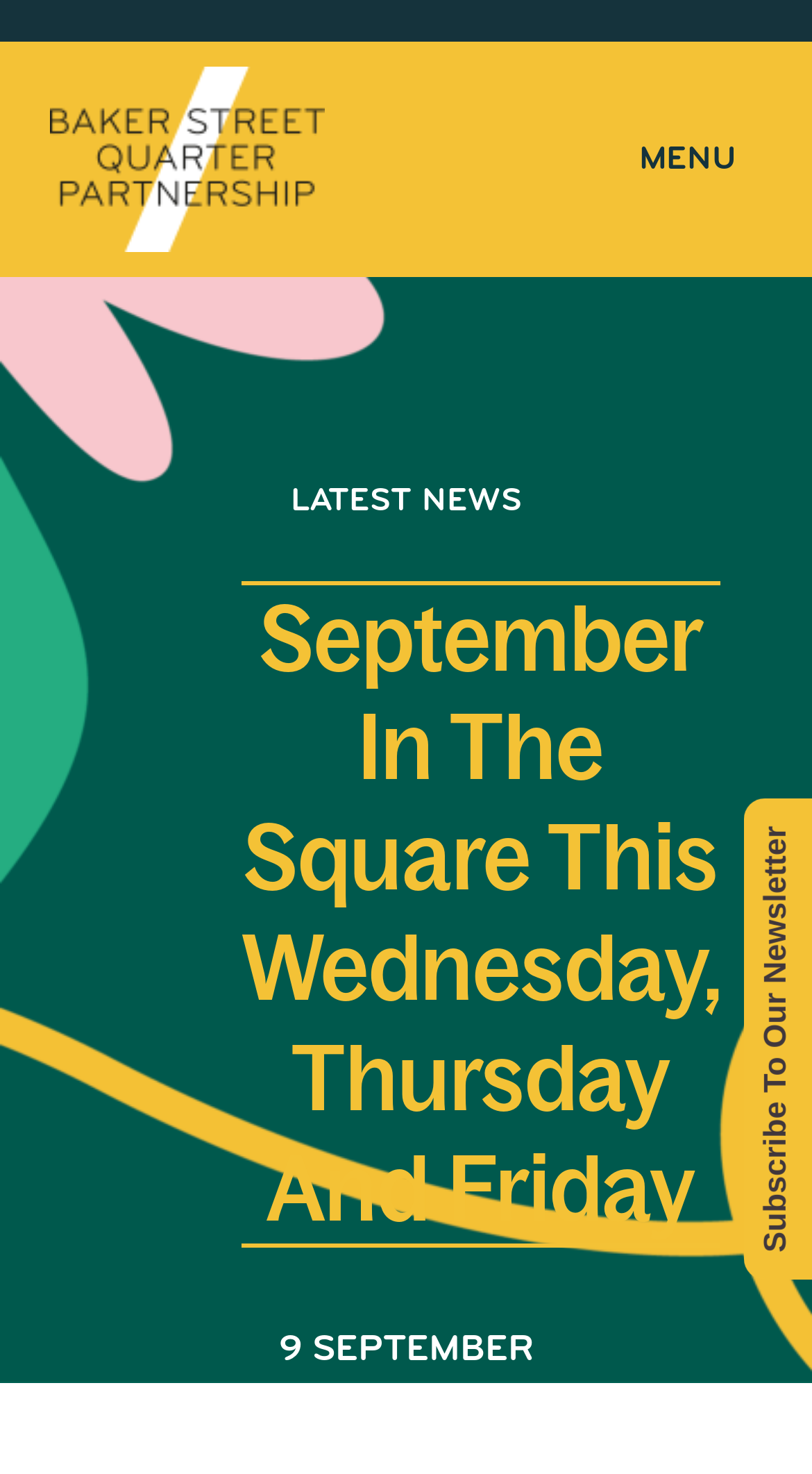What is the main heading of this webpage? Please extract and provide it.

September In The Square This Wednesday, Thursday And Friday